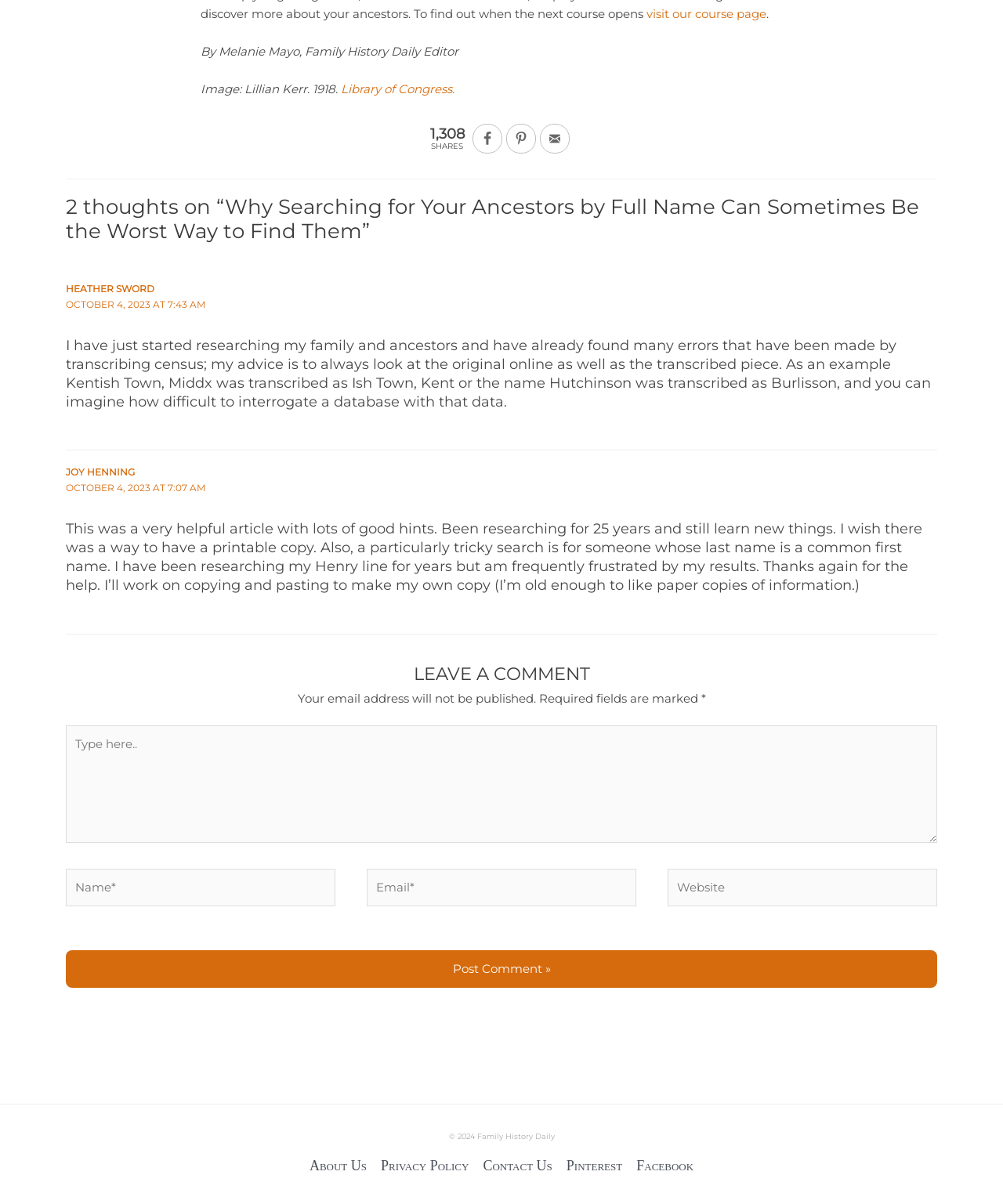Please identify the bounding box coordinates of the clickable area that will fulfill the following instruction: "visit the Library of Congress". The coordinates should be in the format of four float numbers between 0 and 1, i.e., [left, top, right, bottom].

[0.34, 0.067, 0.453, 0.08]